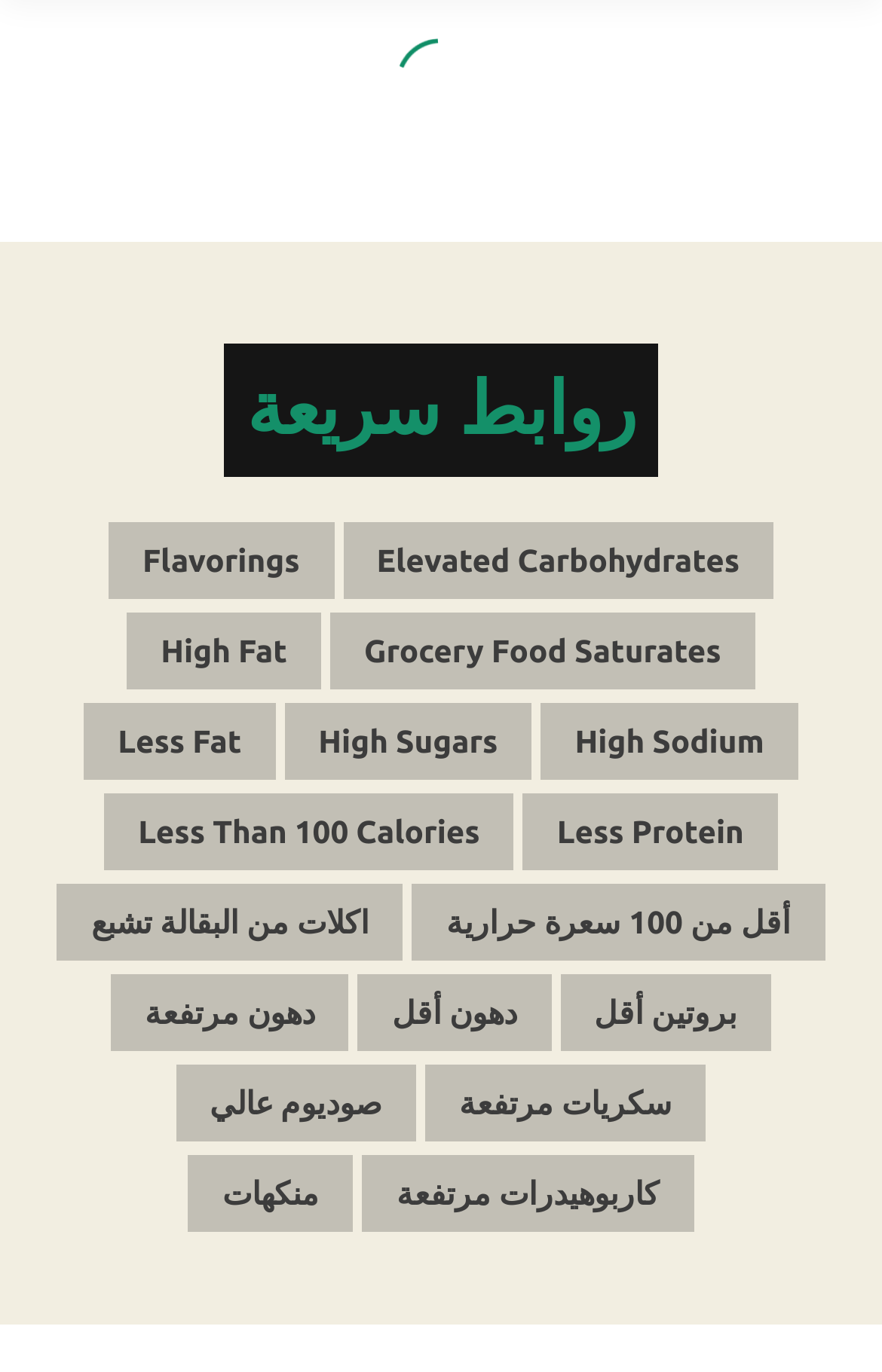Please look at the image and answer the question with a detailed explanation: What is the amount of fat in Crummech Potatoes Fried Corn Flakes?

The answer can be found in the StaticText element with the text 'The calories of macrose are distributed within that amount between carbohydrates of 8 g, and protein in the amount of 0.5 g, and fat in the amount of 5.34 g.' which is a direct child of the Root Element.